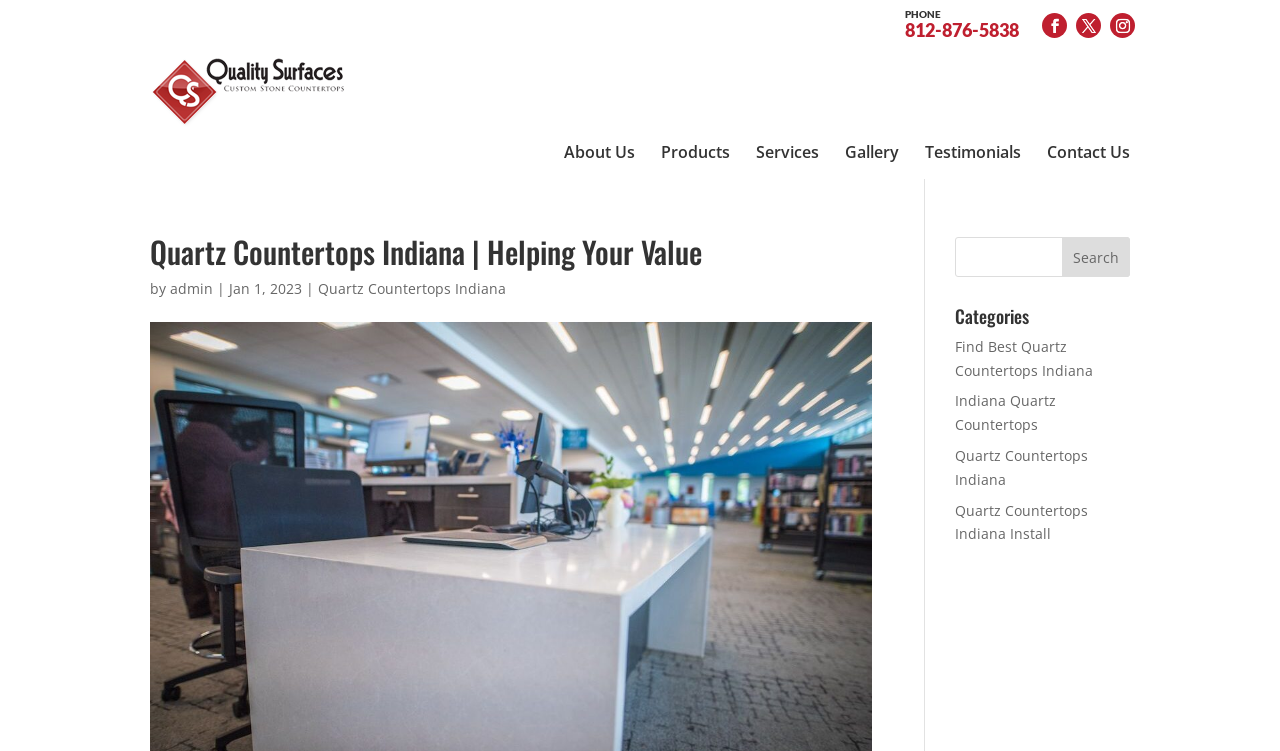Extract the main headline from the webpage and generate its text.

Quartz Countertops Indiana | Helping Your Value